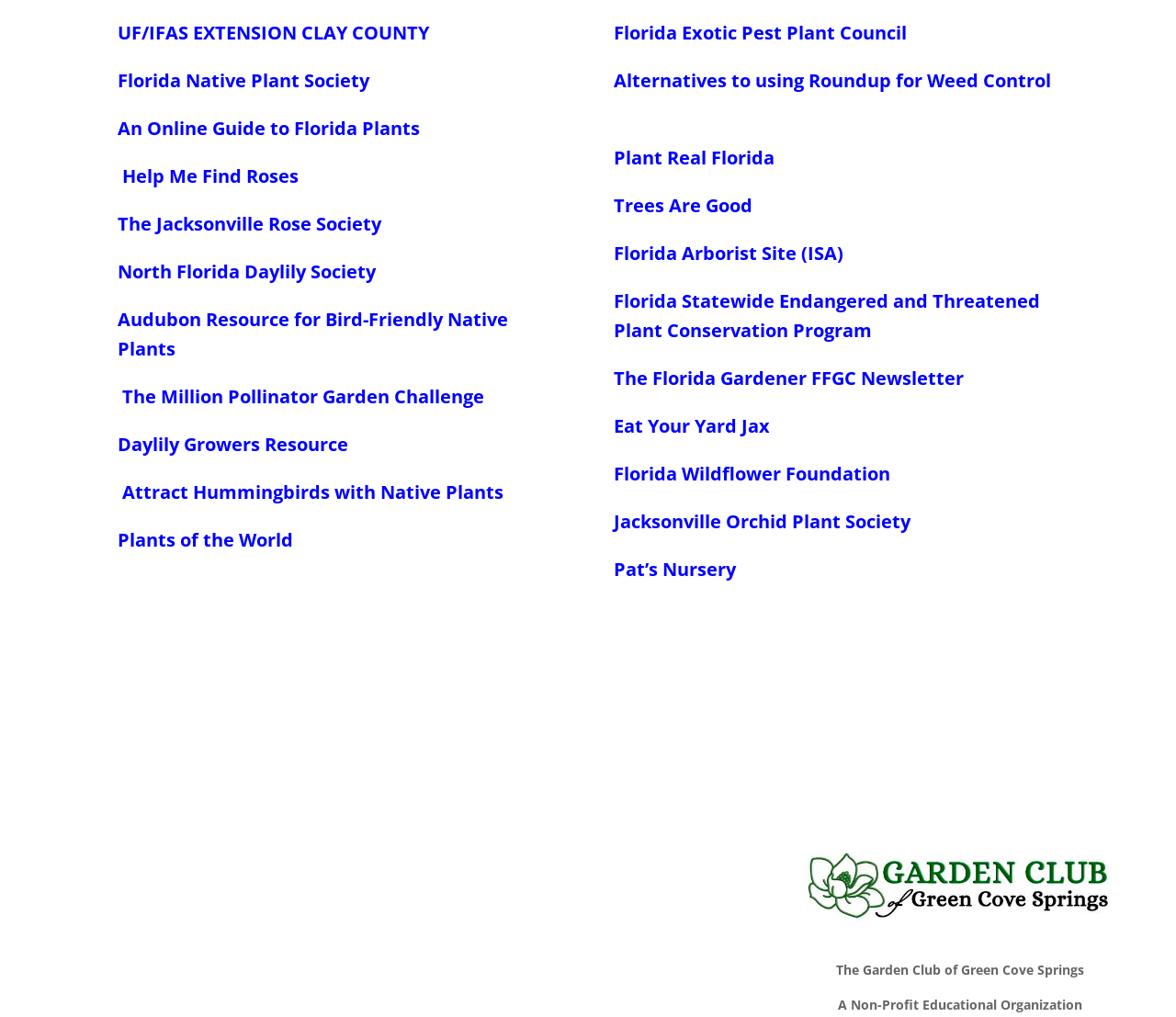Refer to the screenshot and give an in-depth answer to this question: What type of organization is the Garden Club of Green Cove Springs?

The webpage describes the Garden Club of Green Cove Springs as 'A Non-Profit Educational Organization', which suggests that it is a non-profit organization focused on education and gardening.